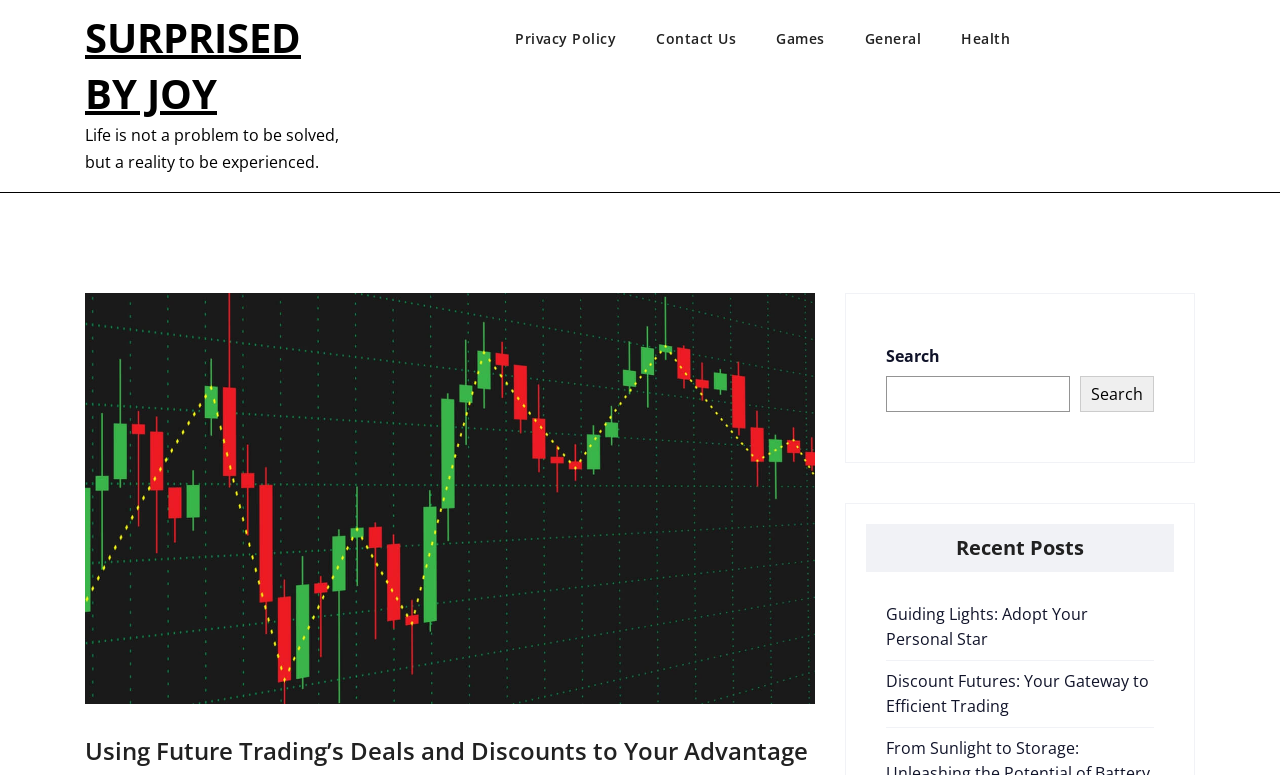Find the primary header on the webpage and provide its text.

SURPRISED BY JOY